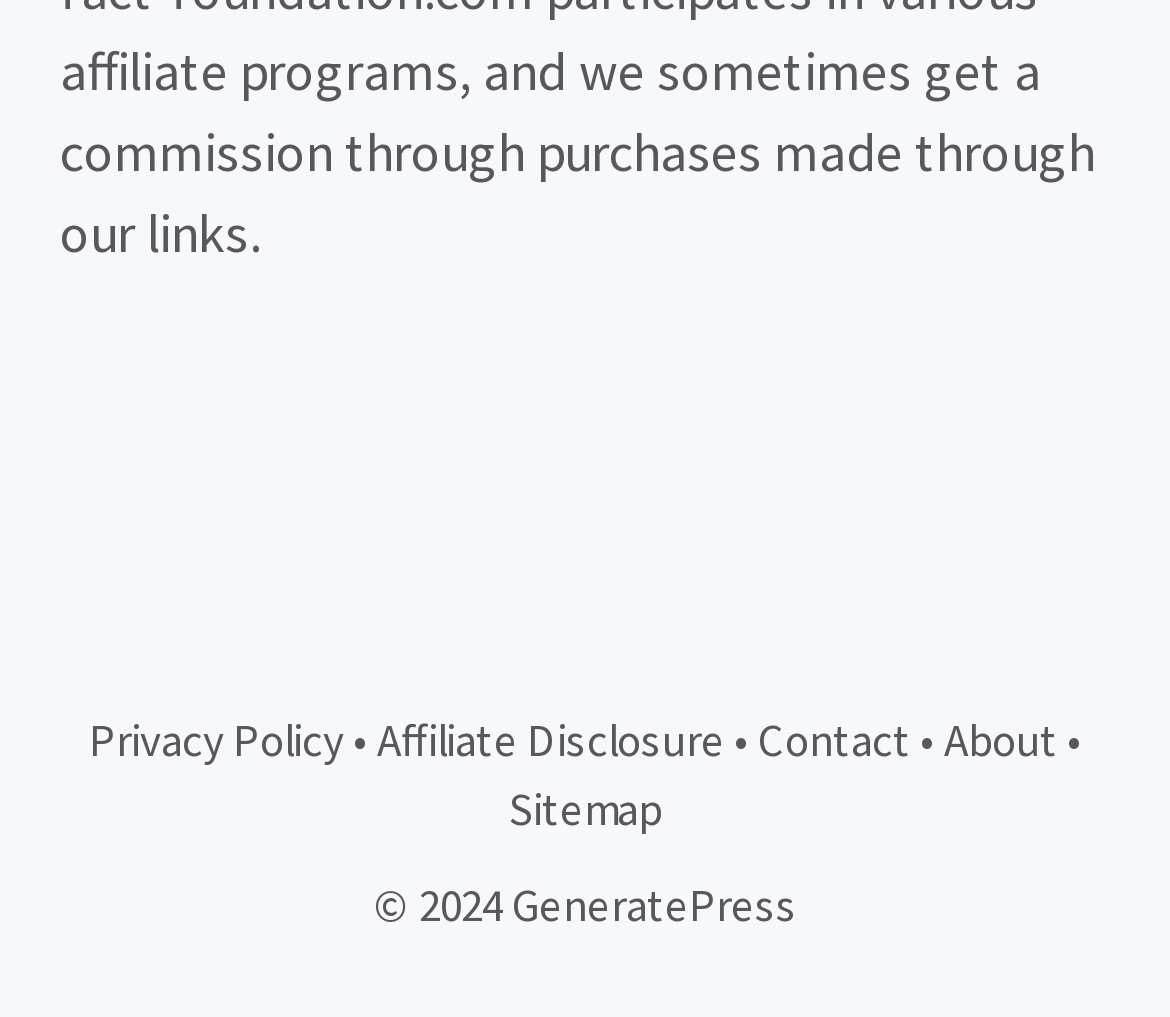Please examine the image and answer the question with a detailed explanation:
What is the copyright year?

I found the copyright information at the bottom of the page, which states '© 2024 GeneratePress'.